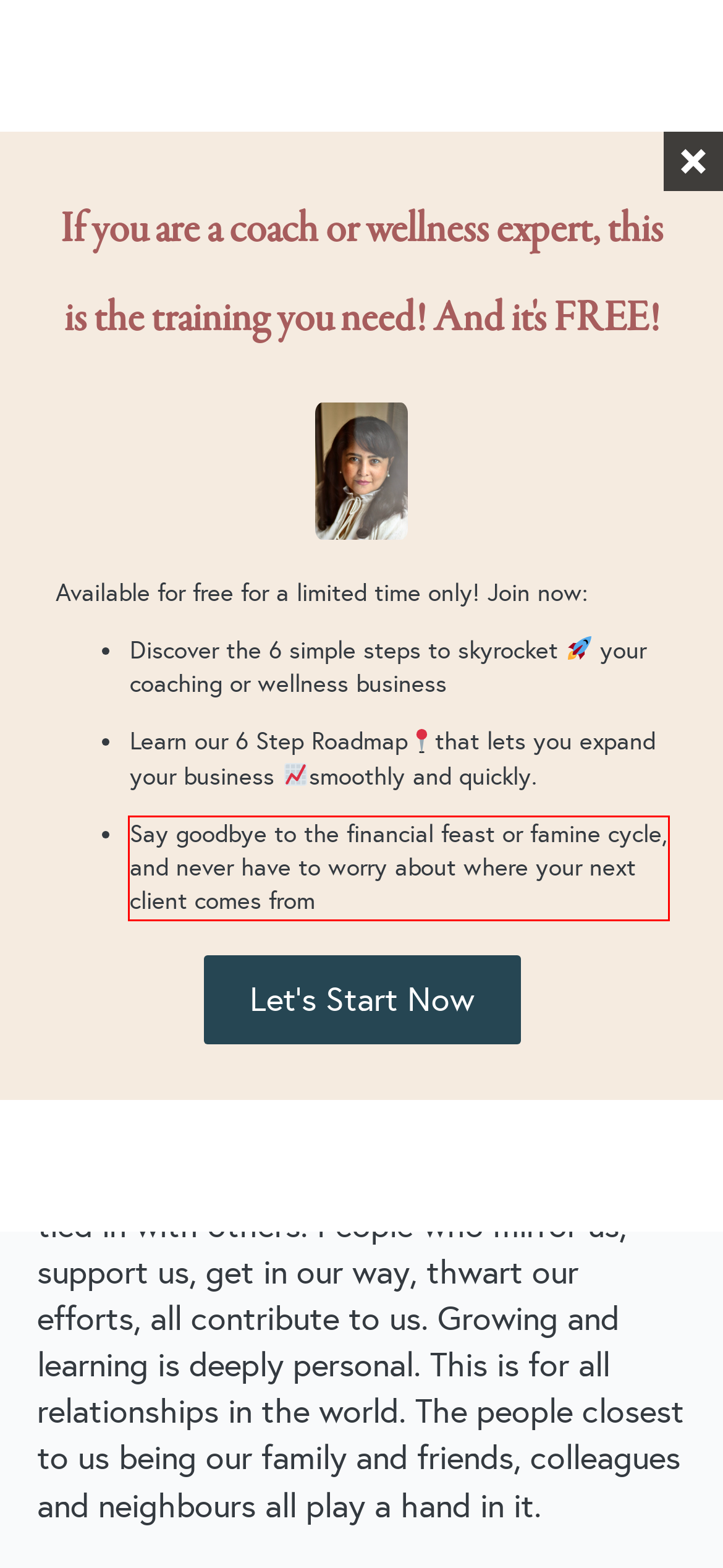Within the screenshot of a webpage, identify the red bounding box and perform OCR to capture the text content it contains.

Say goodbye to the financial feast or famine cycle, and never have to worry about where your next client comes from